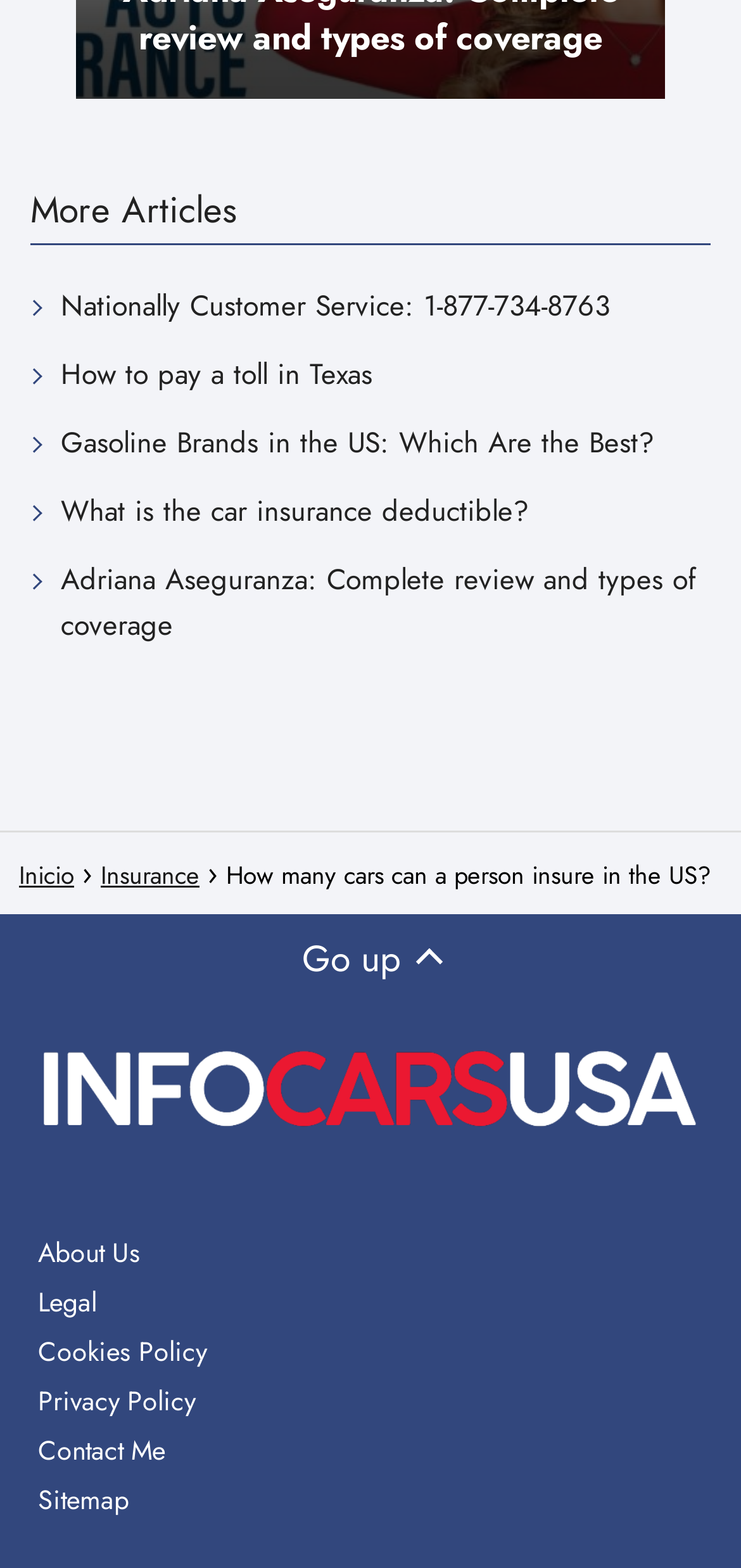Answer the question below in one word or phrase:
How many links are related to insurance?

4